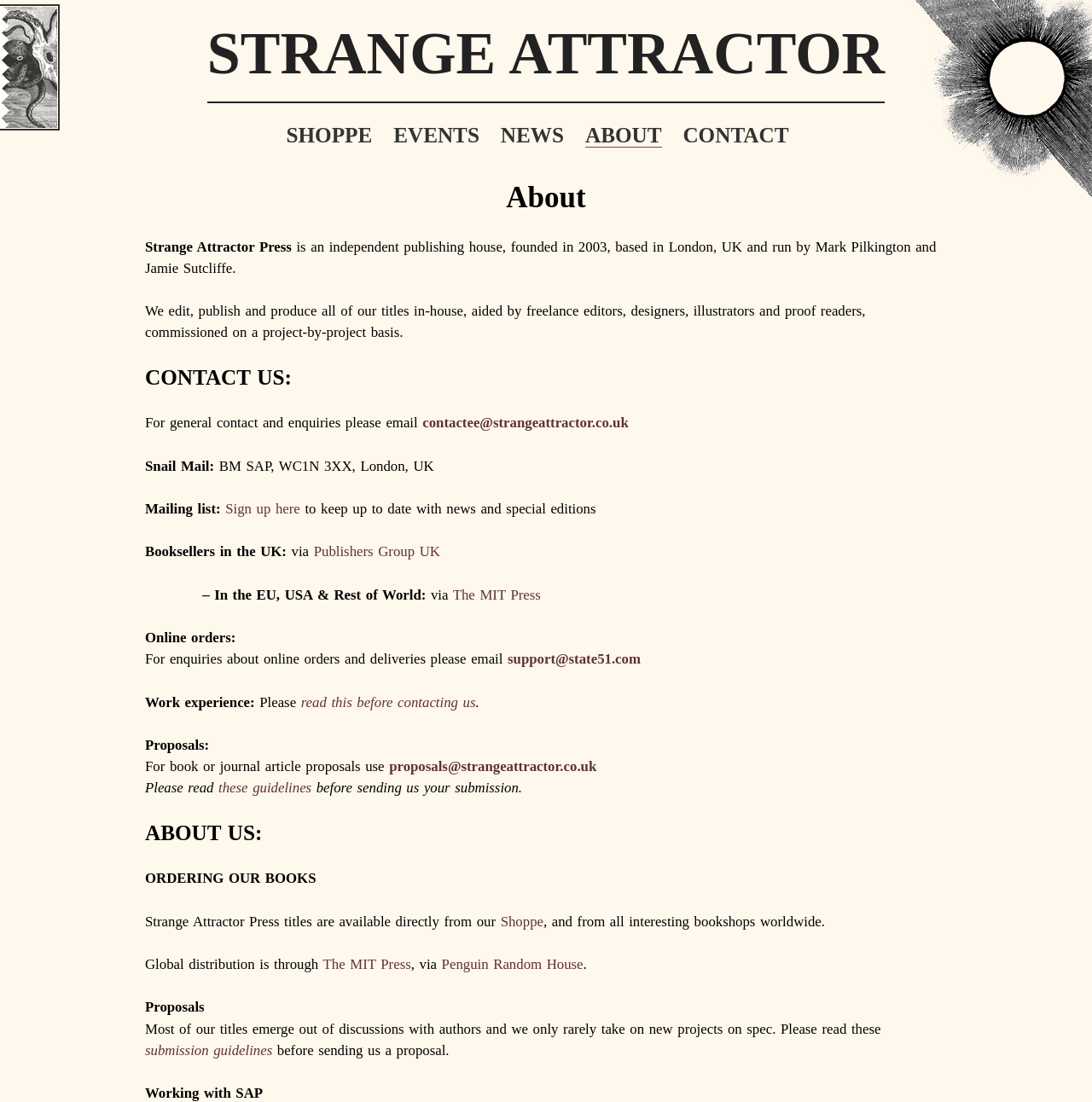Given the following UI element description: "submission guidelines", find the bounding box coordinates in the webpage screenshot.

[0.133, 0.946, 0.249, 0.96]